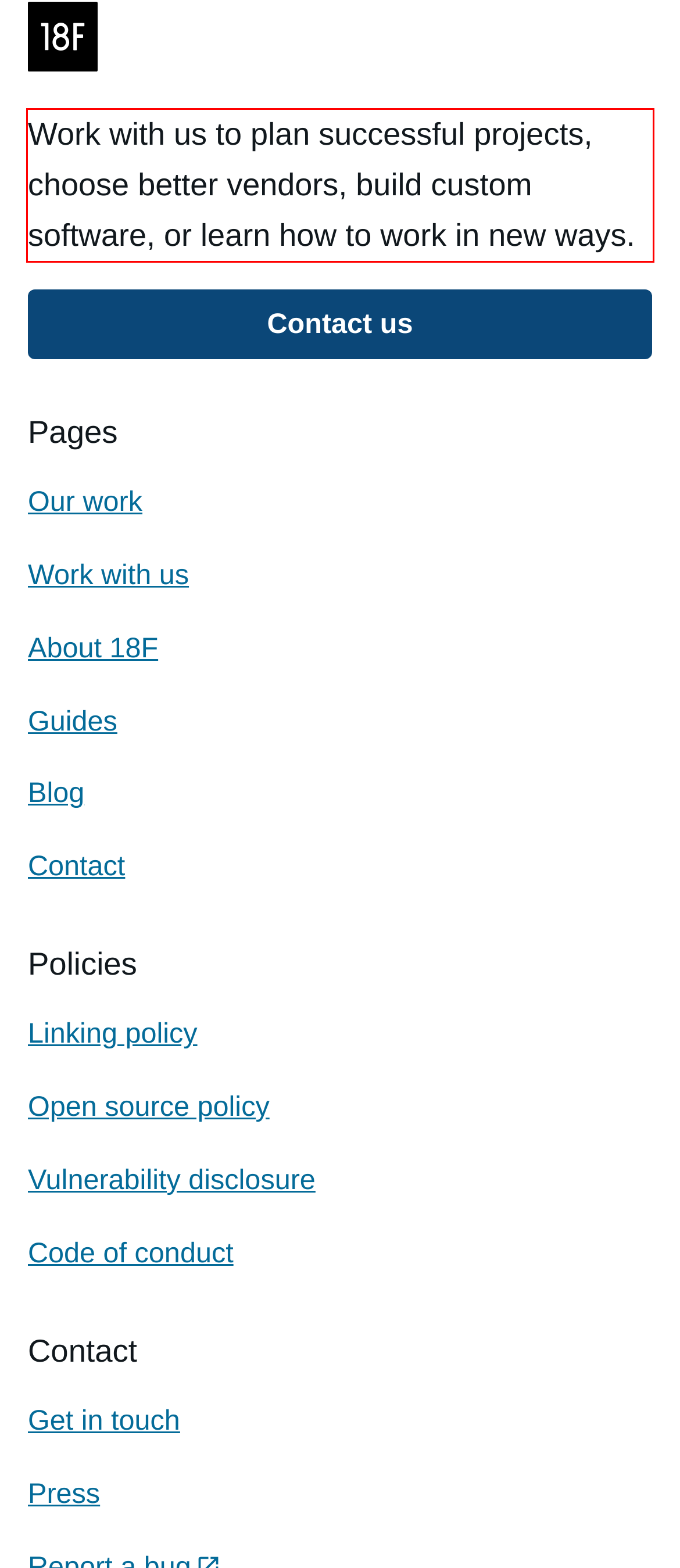Within the screenshot of a webpage, identify the red bounding box and perform OCR to capture the text content it contains.

Work with us to plan successful projects, choose better vendors, build custom software, or learn how to work in new ways.